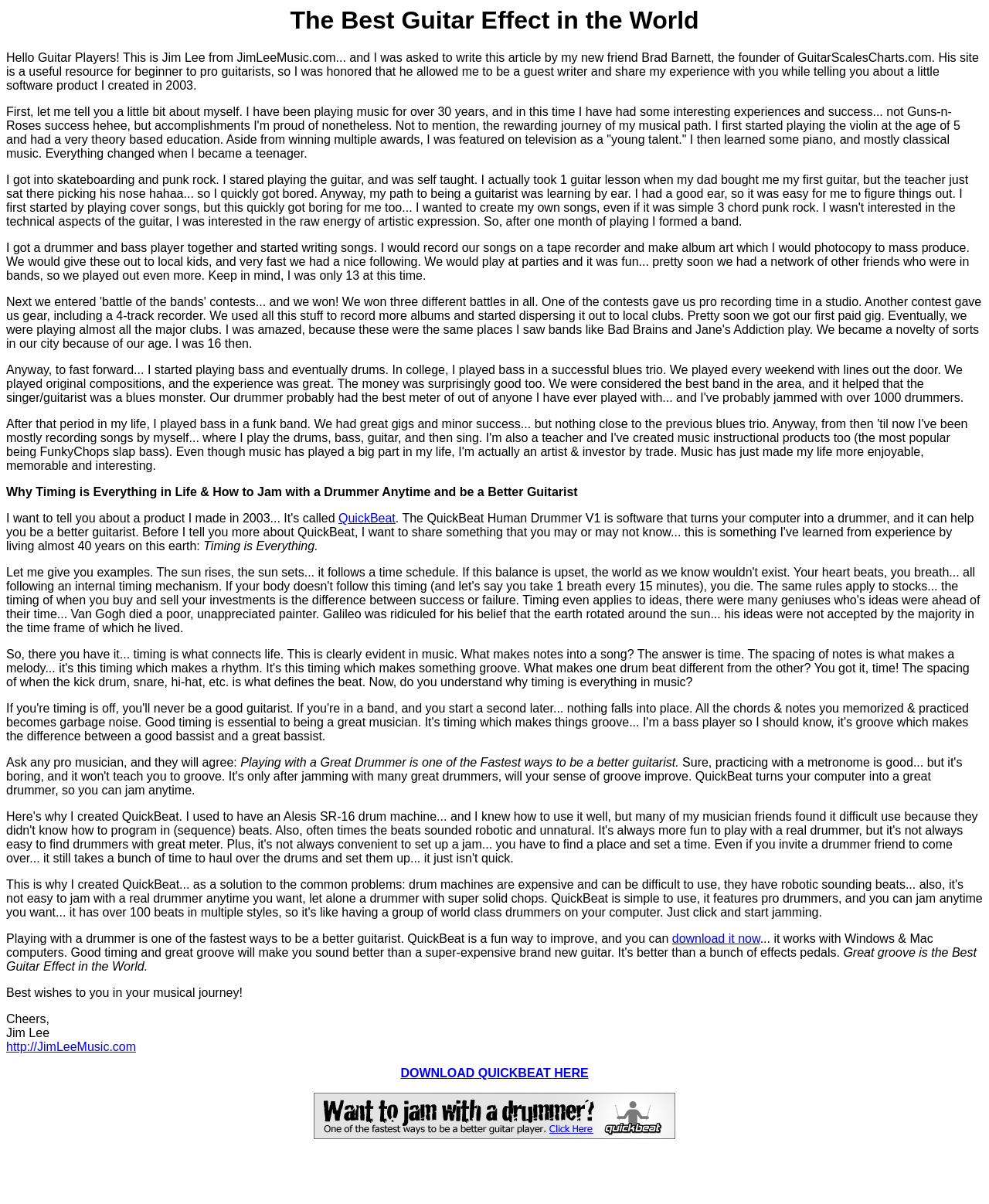From the element description: "QuickBeat", extract the bounding box coordinates of the UI element. The coordinates should be expressed as four float numbers between 0 and 1, in the order [left, top, right, bottom].

[0.342, 0.425, 0.4, 0.436]